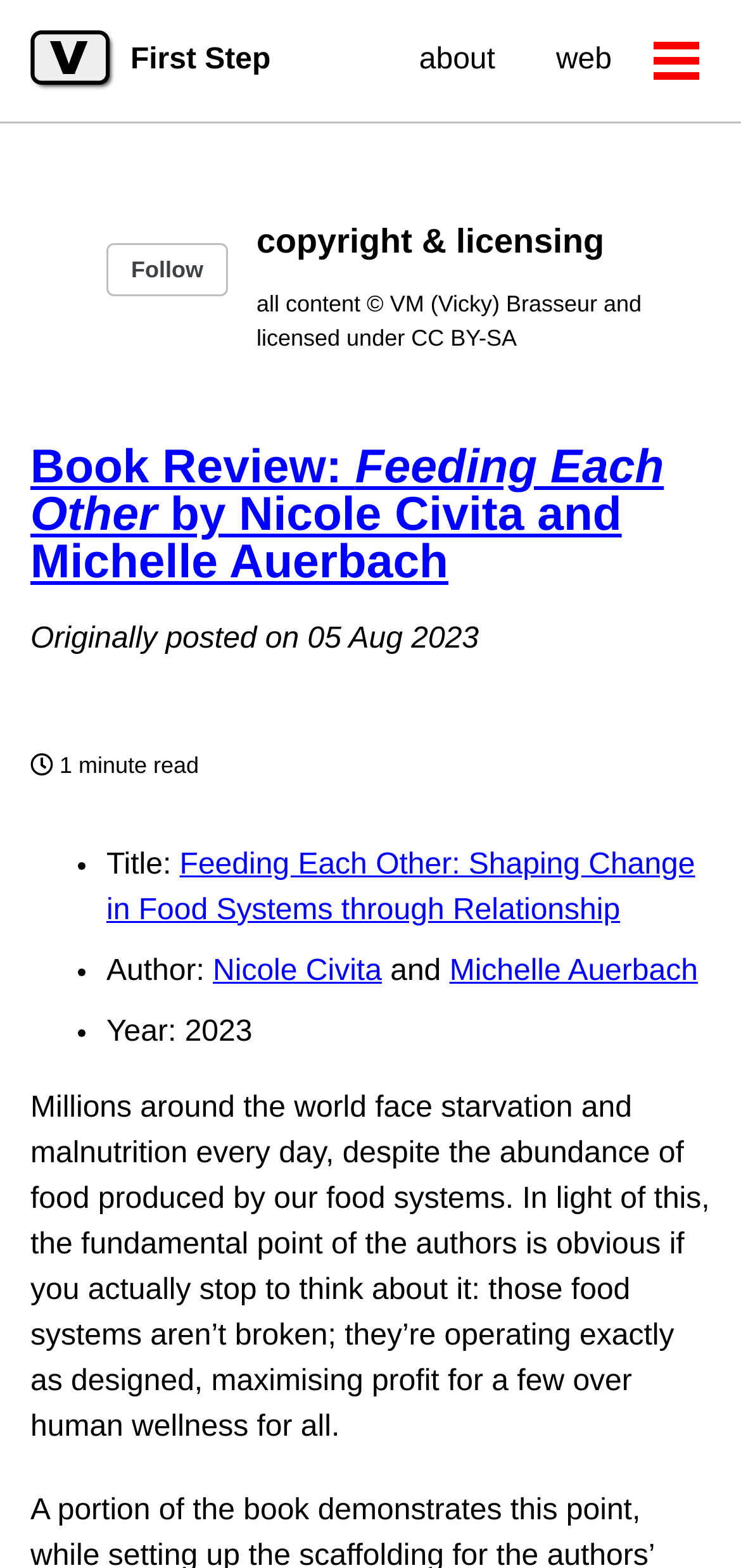Please identify the bounding box coordinates of the element's region that should be clicked to execute the following instruction: "View question about Groundwater flow boundary condition for 3d unsaturated slope stability analysis". The bounding box coordinates must be four float numbers between 0 and 1, i.e., [left, top, right, bottom].

None